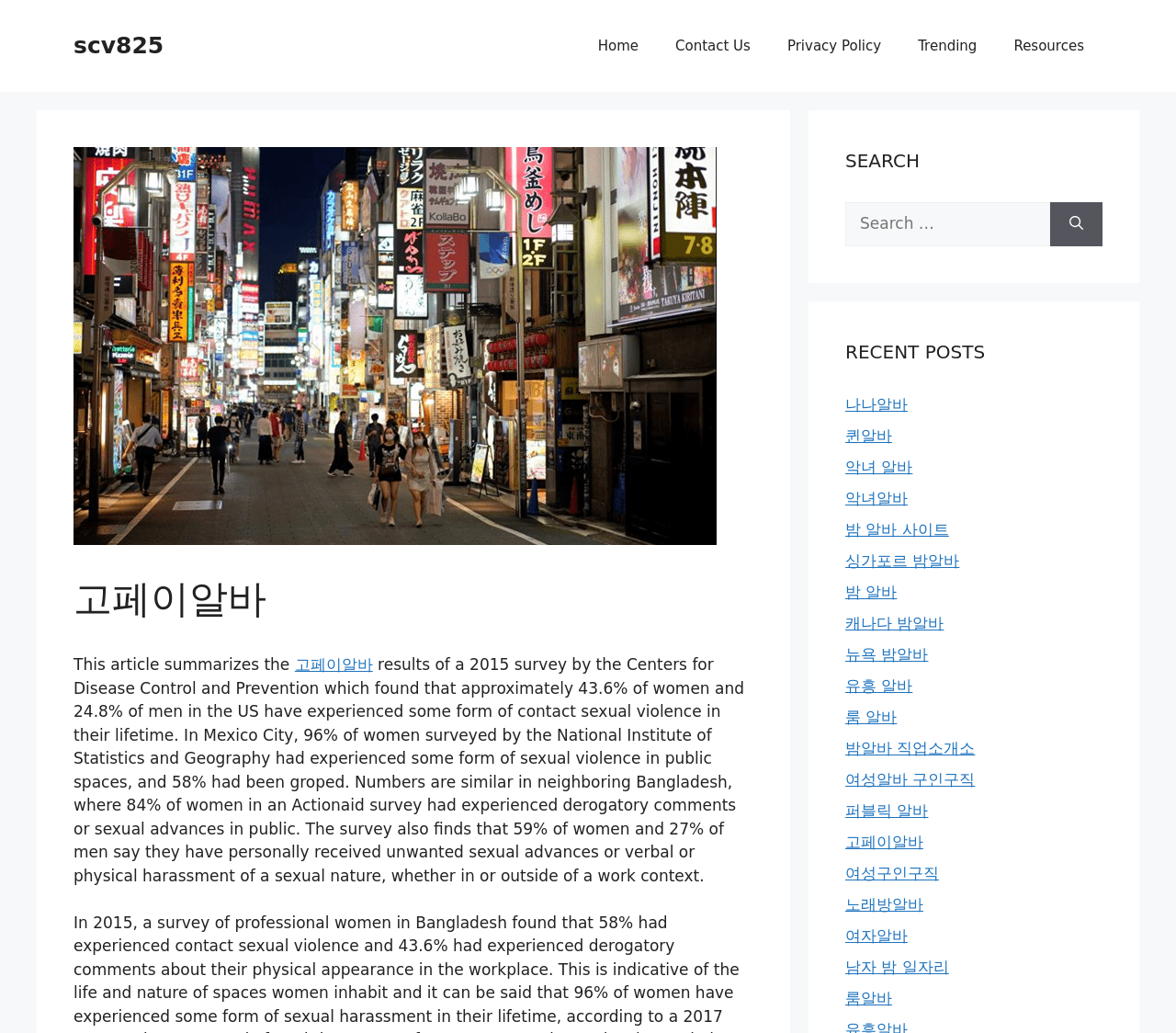Determine the bounding box coordinates for the clickable element to execute this instruction: "Read the article about 고페이알바". Provide the coordinates as four float numbers between 0 and 1, i.e., [left, top, right, bottom].

[0.062, 0.635, 0.317, 0.652]